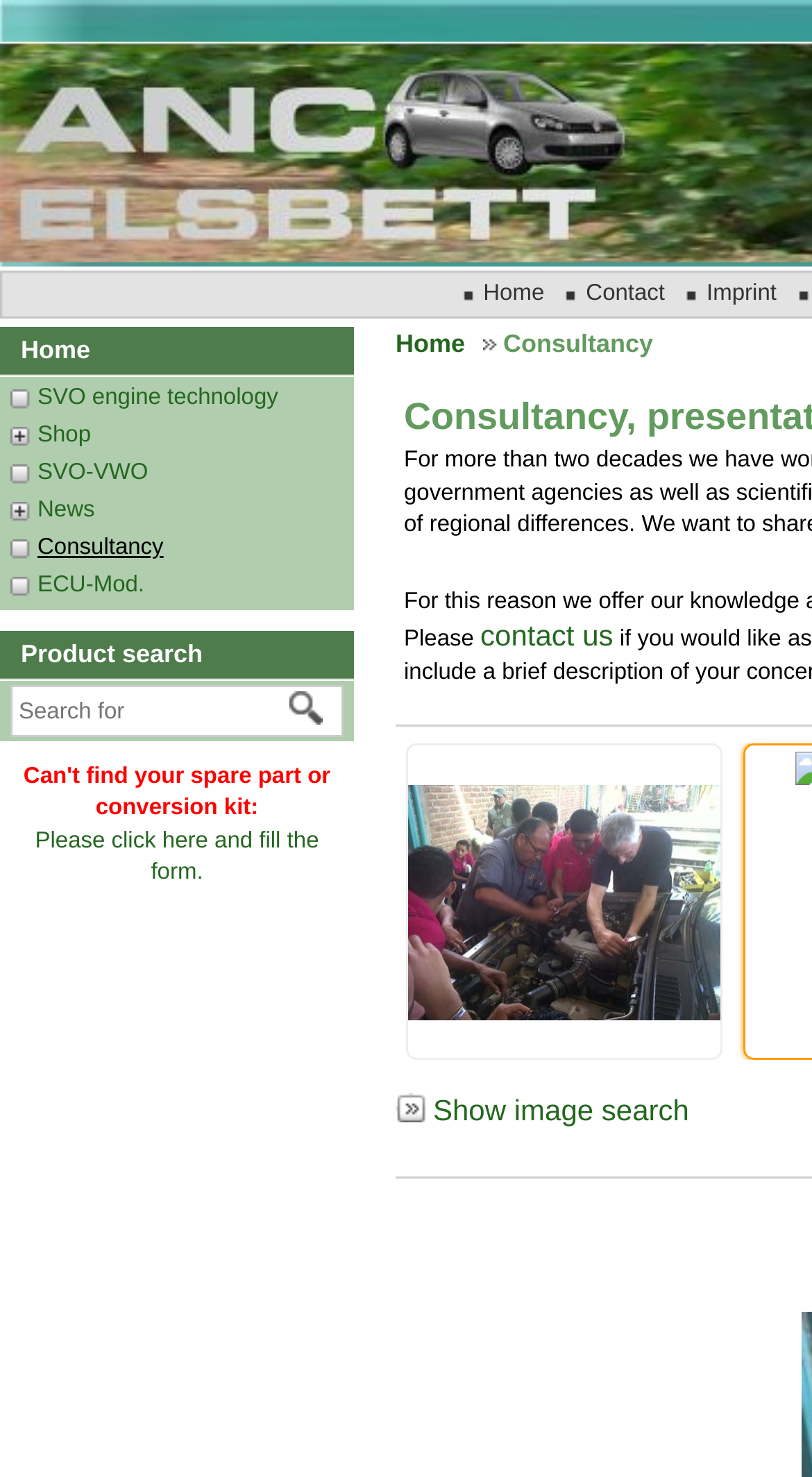Identify the bounding box coordinates of the section to be clicked to complete the task described by the following instruction: "Click on Home". The coordinates should be four float numbers between 0 and 1, formatted as [left, top, right, bottom].

[0.595, 0.18, 0.696, 0.216]